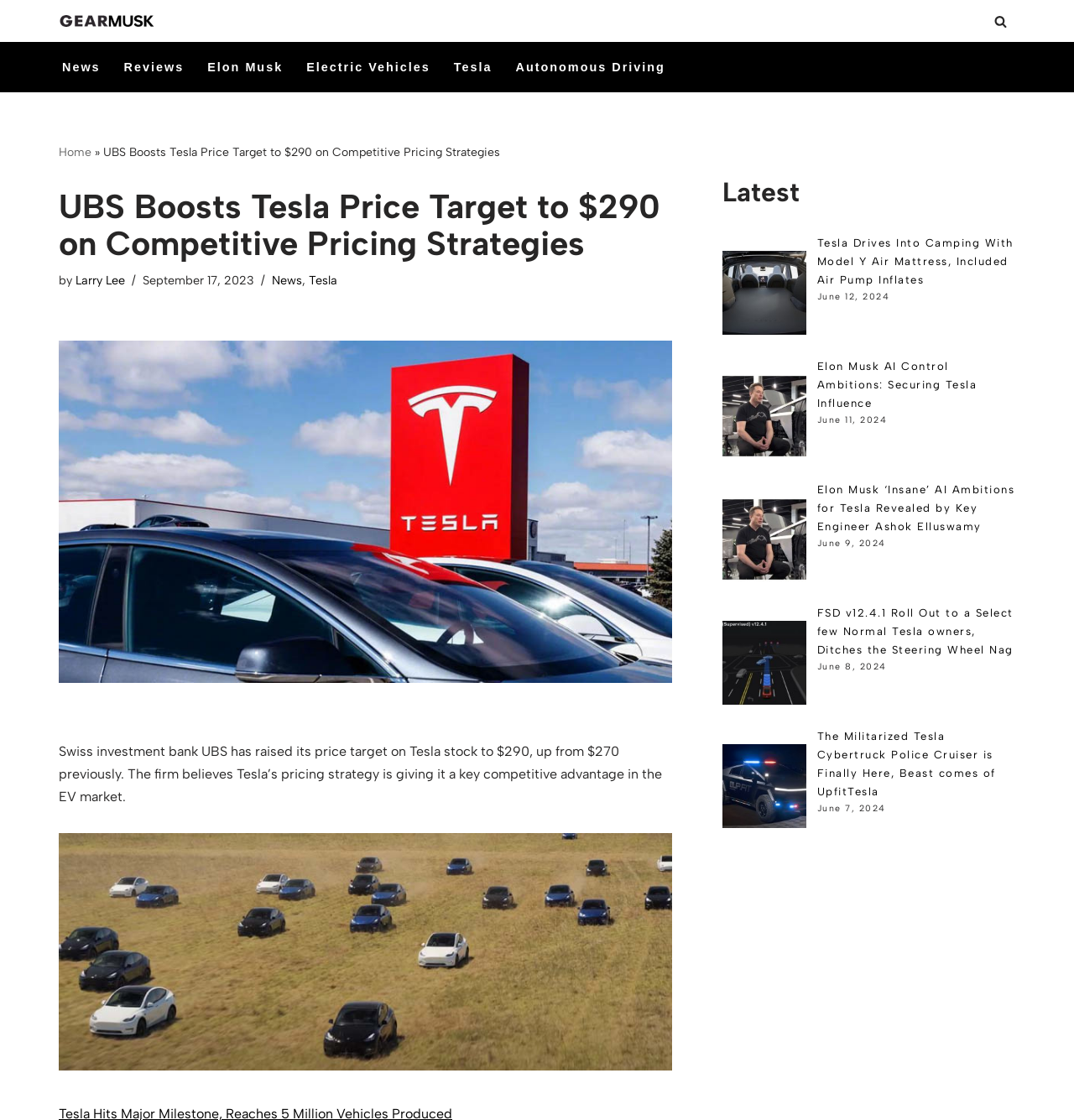Provide the bounding box for the UI element matching this description: "aria-label="Gear Musk" title="Gear Musk"".

[0.055, 0.013, 0.148, 0.024]